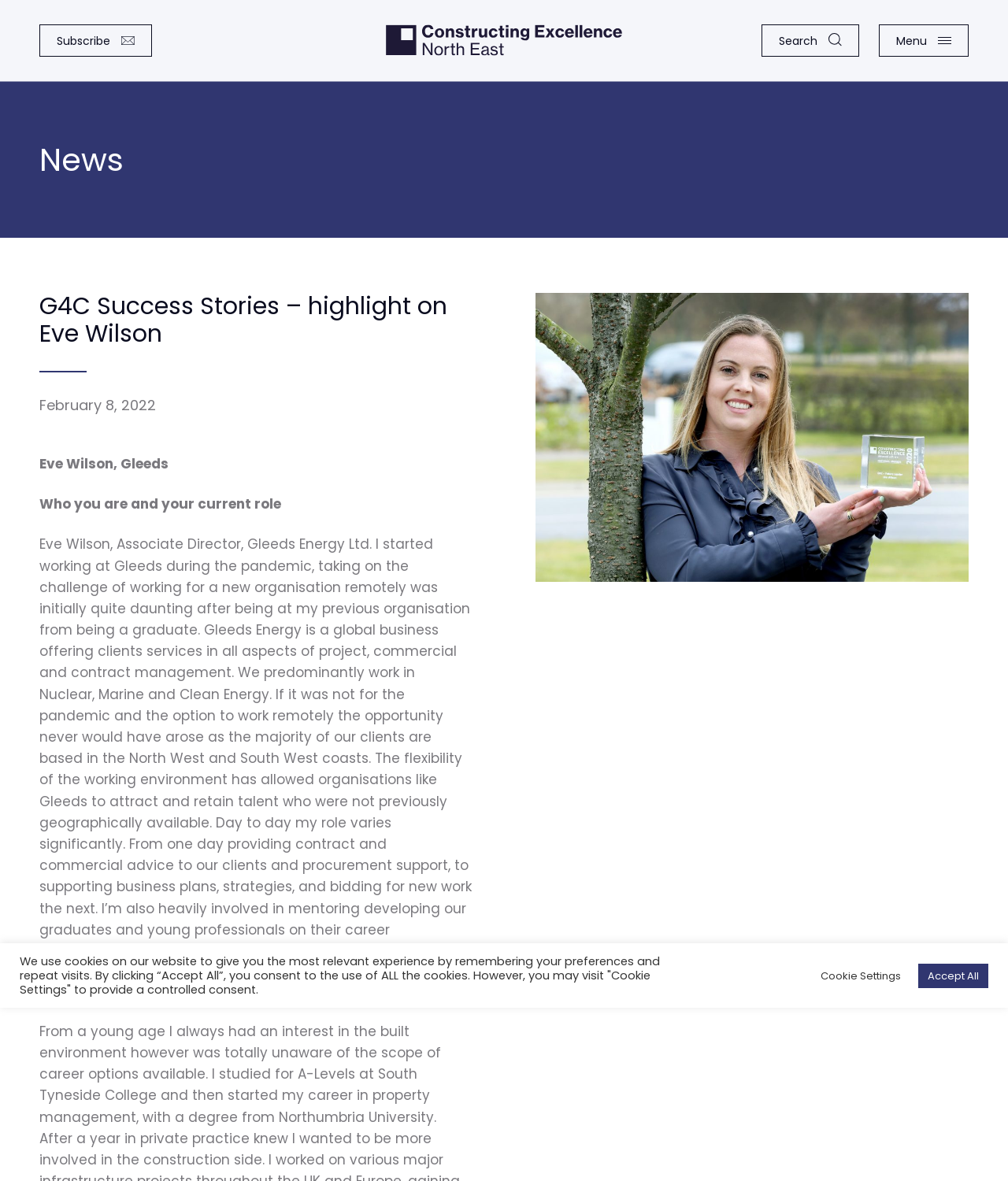What is Eve Wilson's current role?
Based on the screenshot, answer the question with a single word or phrase.

Associate Director